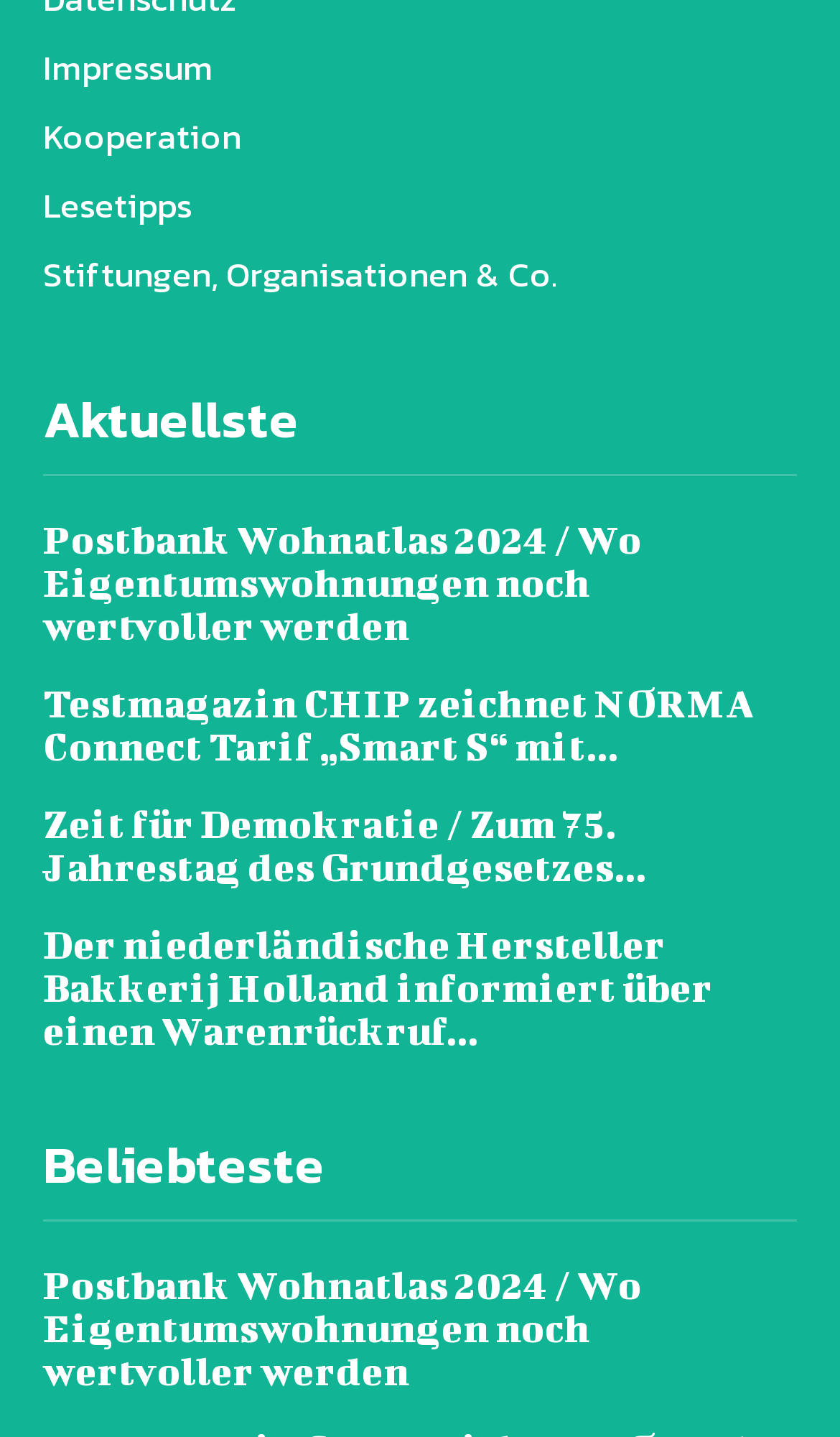Show the bounding box coordinates for the HTML element as described: "Kooperation".

[0.051, 0.07, 0.949, 0.118]